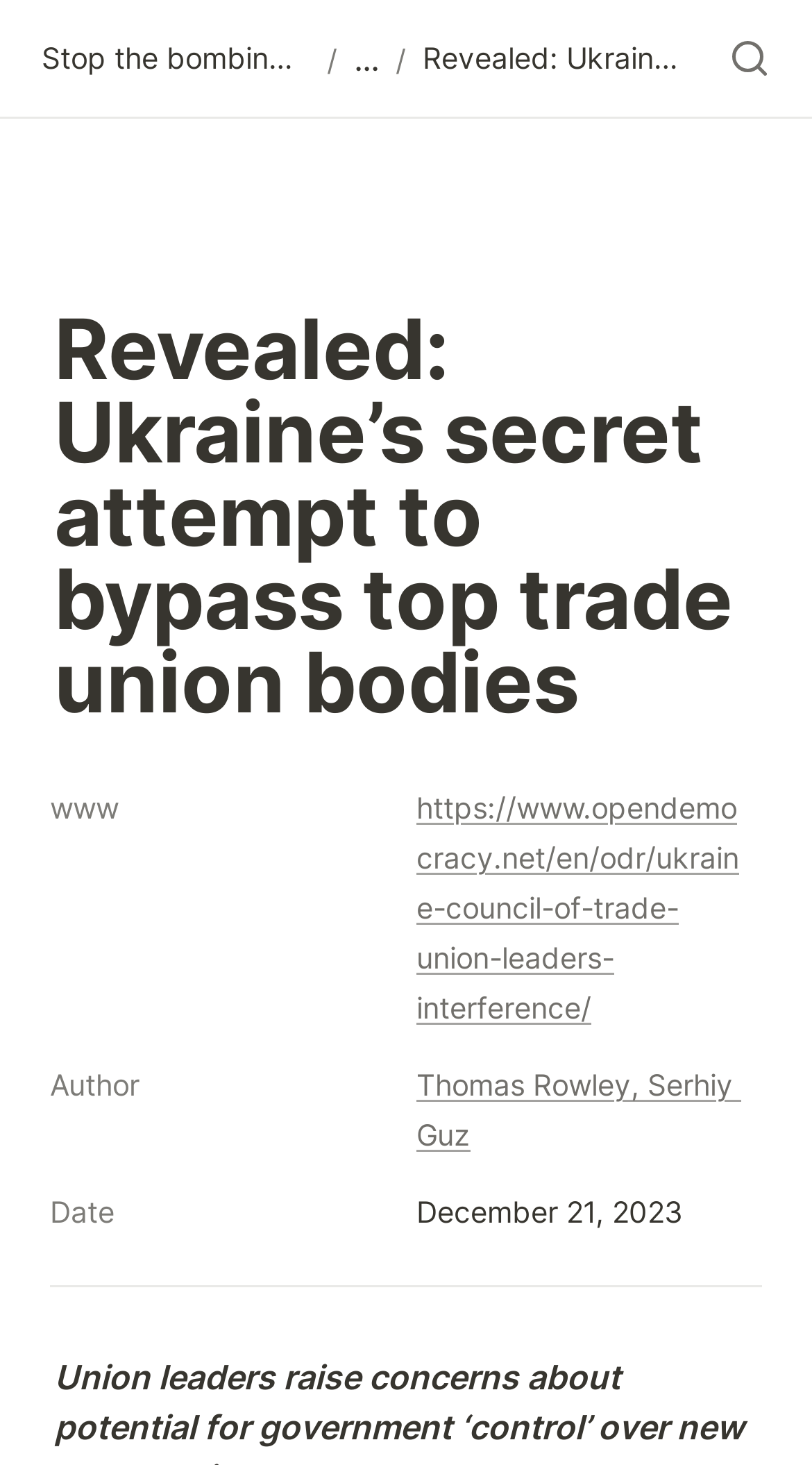Bounding box coordinates are given in the format (top-left x, top-left y, bottom-right x, bottom-right y). All values should be floating point numbers between 0 and 1. Provide the bounding box coordinate for the UI element described as: ↳📃News and analyses

[0.133, 0.164, 0.851, 0.205]